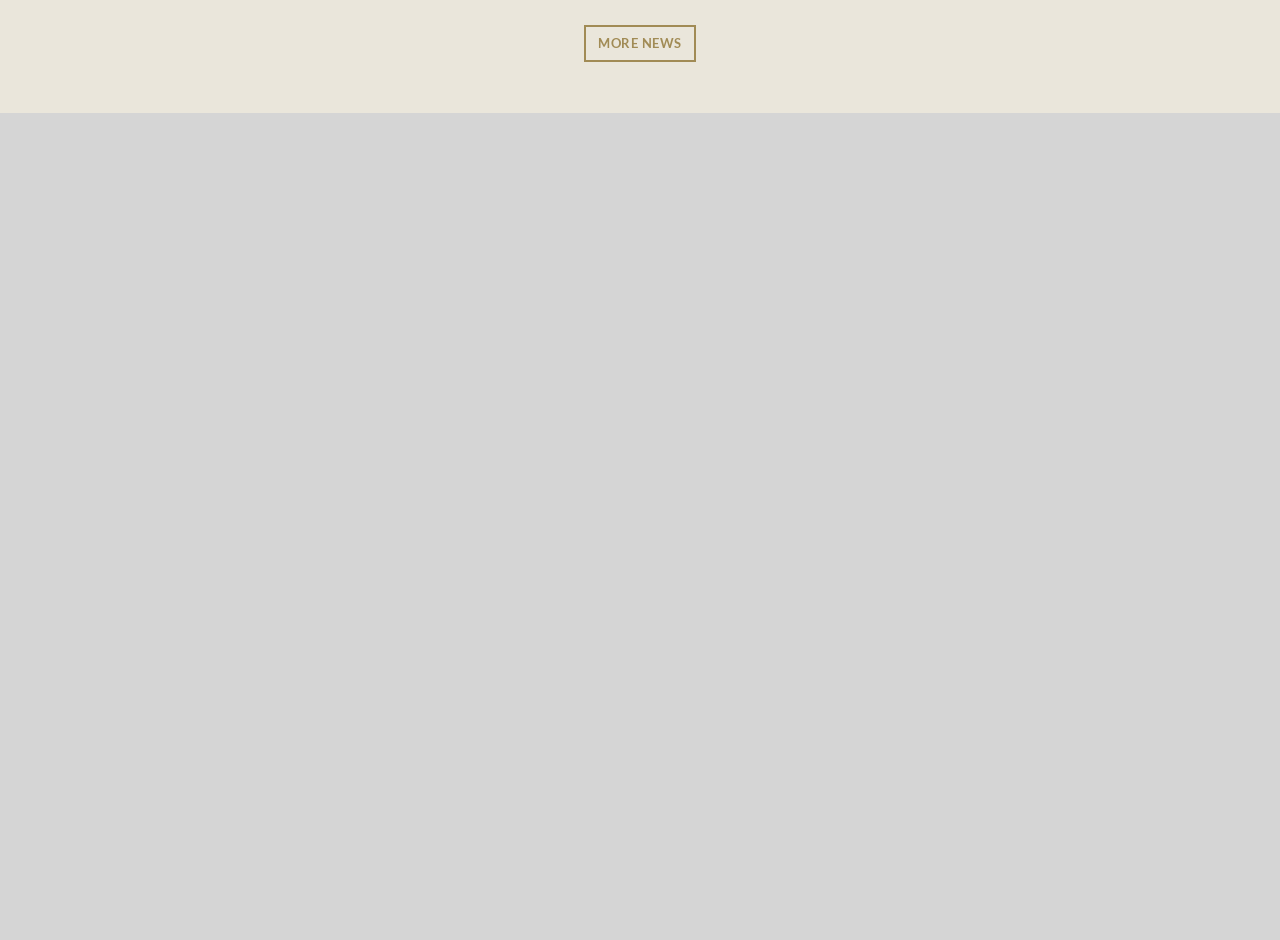Please identify the bounding box coordinates of the clickable region that I should interact with to perform the following instruction: "Fill in your name". The coordinates should be expressed as four float numbers between 0 and 1, i.e., [left, top, right, bottom].

[0.012, 0.462, 0.244, 0.521]